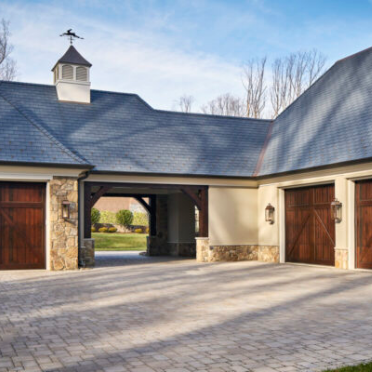What is the style of the residential aesthetics?
Answer the question with a detailed explanation, including all necessary information.

The caption describes the architectural design as emphasizing luxury and elegance, making it a quintessential example of Northern Virginia's upscale residential aesthetics, which suggests that the style of the residential aesthetics is upscale.